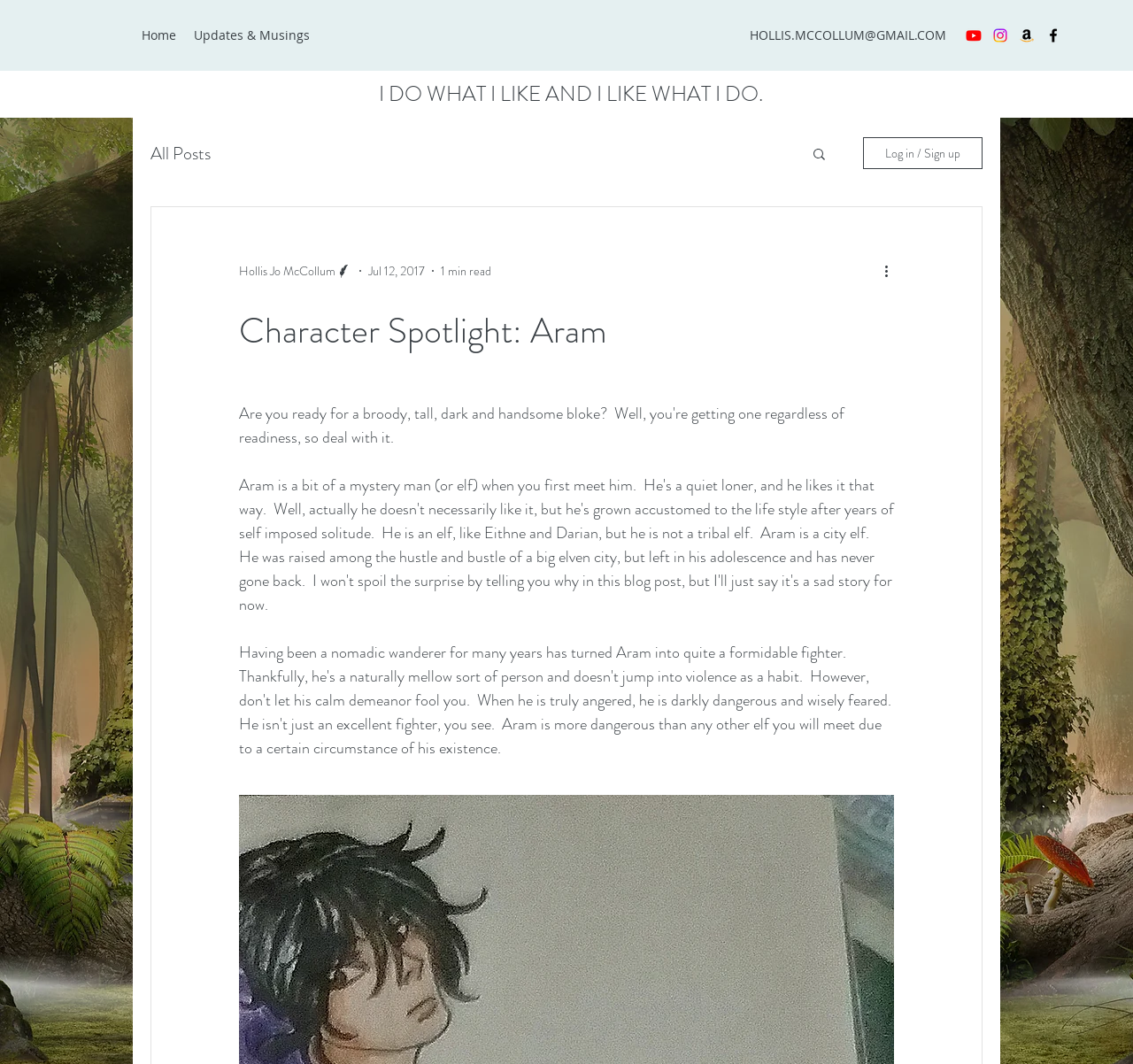Locate the bounding box coordinates of the area to click to fulfill this instruction: "go to home page". The bounding box should be presented as four float numbers between 0 and 1, in the order [left, top, right, bottom].

[0.117, 0.021, 0.163, 0.046]